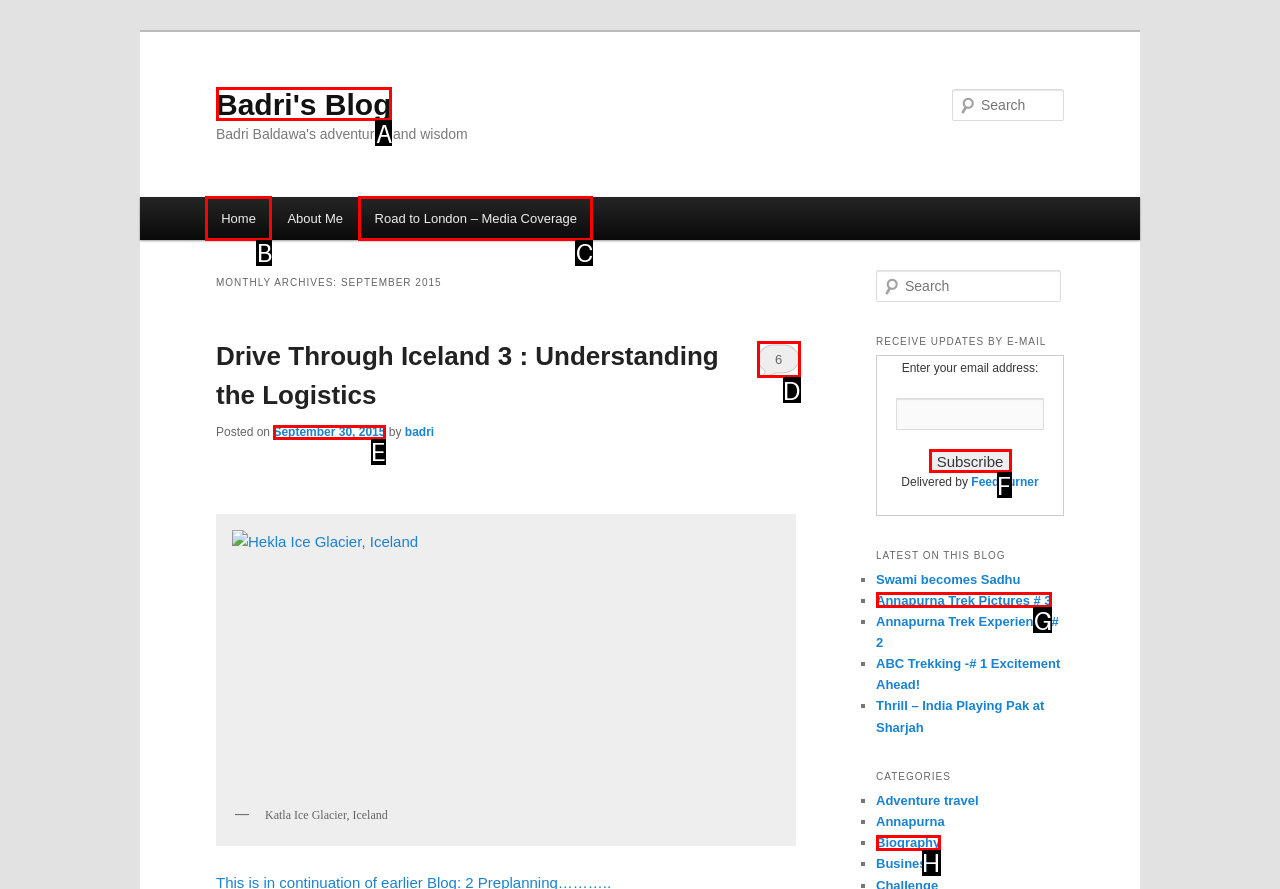Identify the letter of the UI element you should interact with to perform the task: Click the Contact link
Reply with the appropriate letter of the option.

None